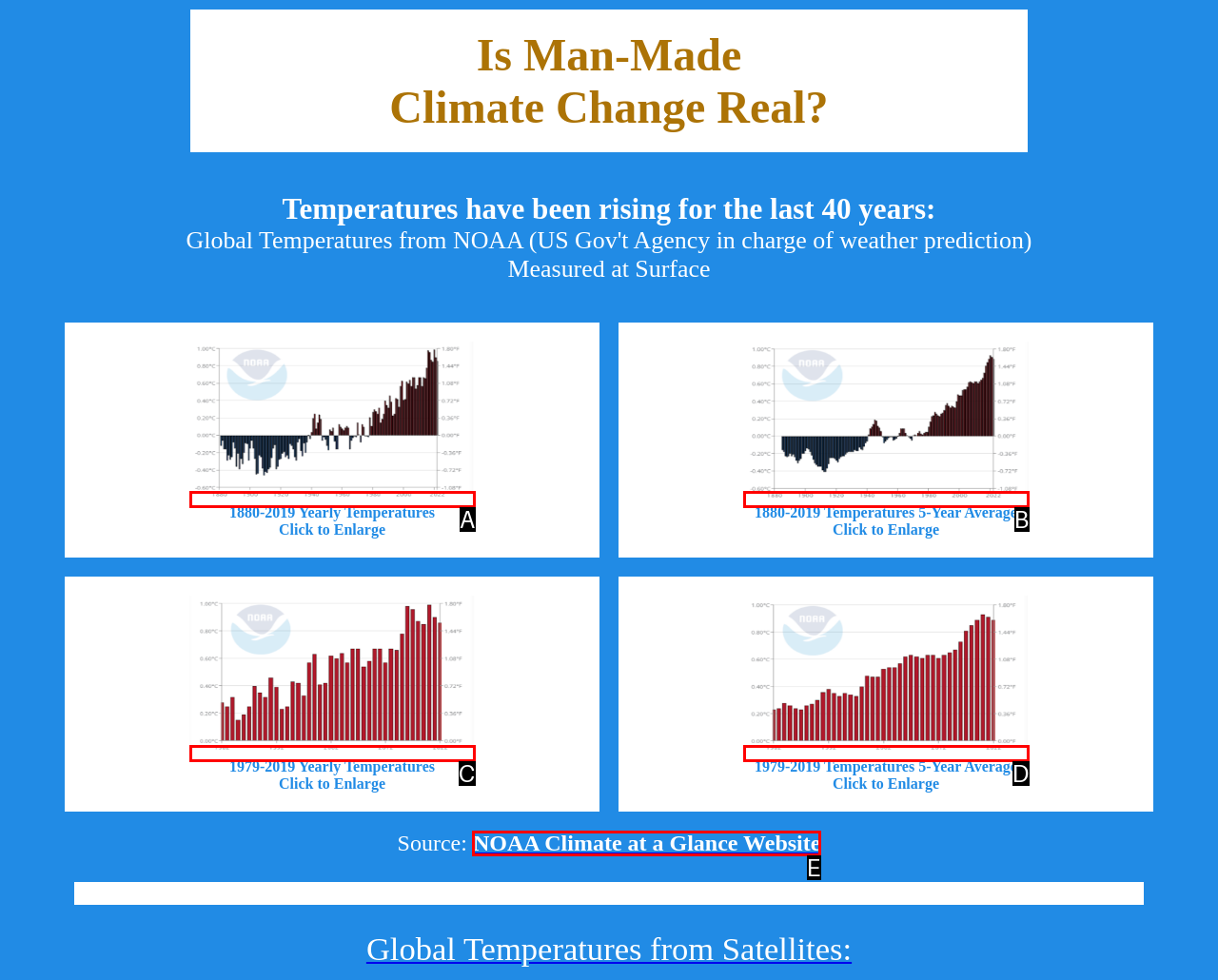Match the element description: parent_node: 1979-2019 Temperatures 5-Year Average to the correct HTML element. Answer with the letter of the selected option.

D